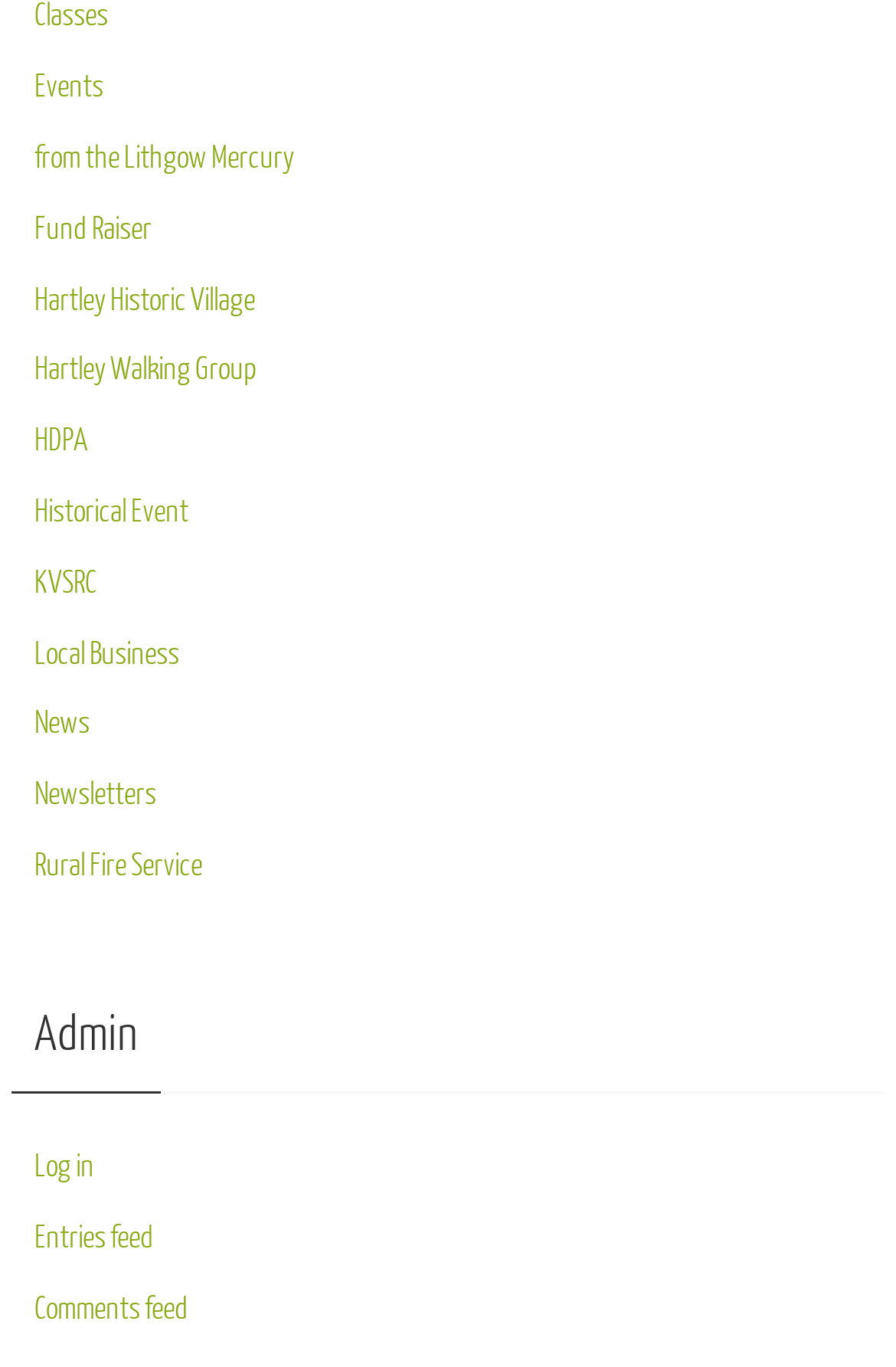Show the bounding box coordinates for the element that needs to be clicked to execute the following instruction: "Read news". Provide the coordinates in the form of four float numbers between 0 and 1, i.e., [left, top, right, bottom].

[0.038, 0.517, 0.1, 0.543]